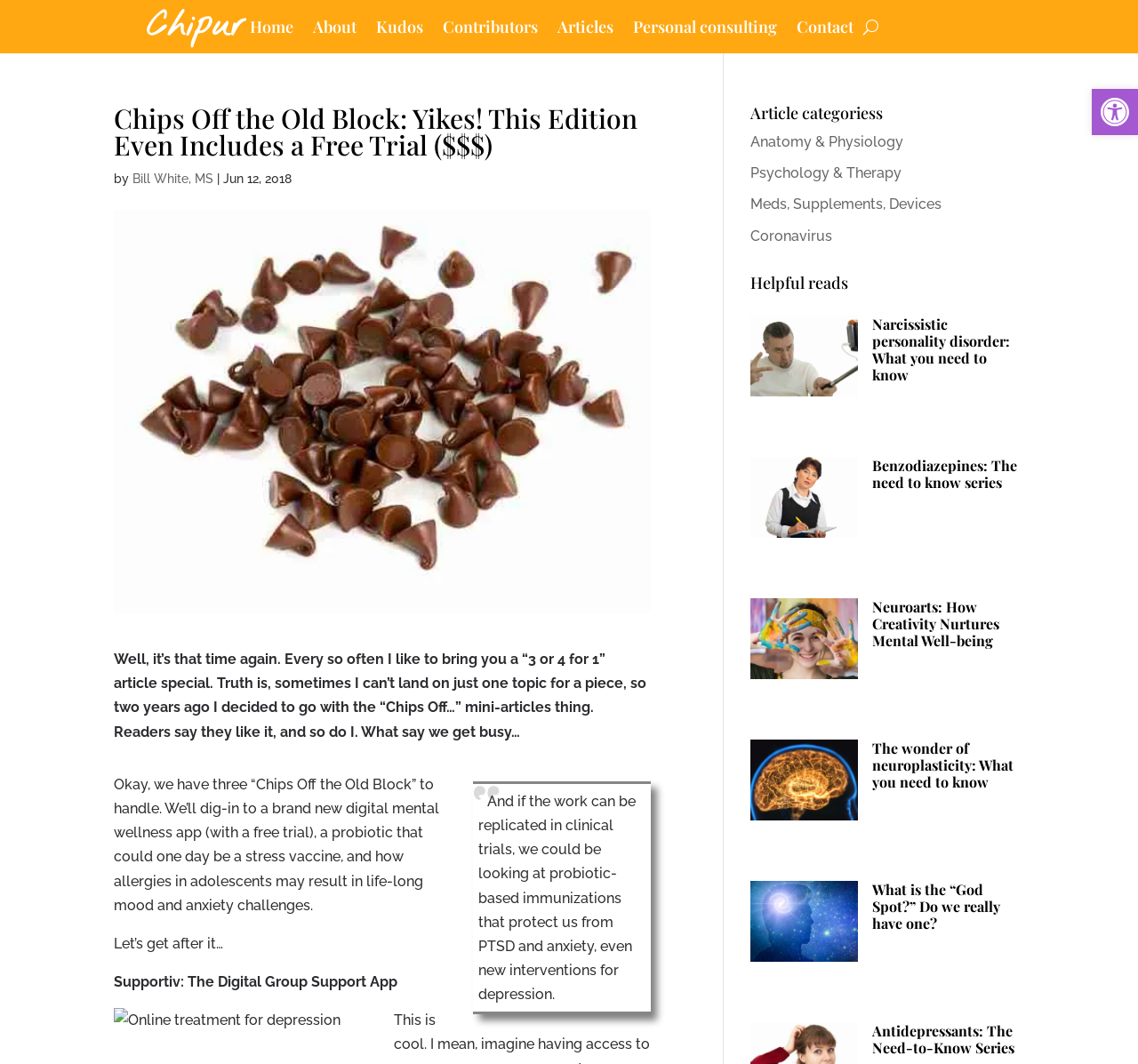Find the bounding box coordinates for the area that should be clicked to accomplish the instruction: "Open the Accessibility Tools".

[0.959, 0.084, 1.0, 0.127]